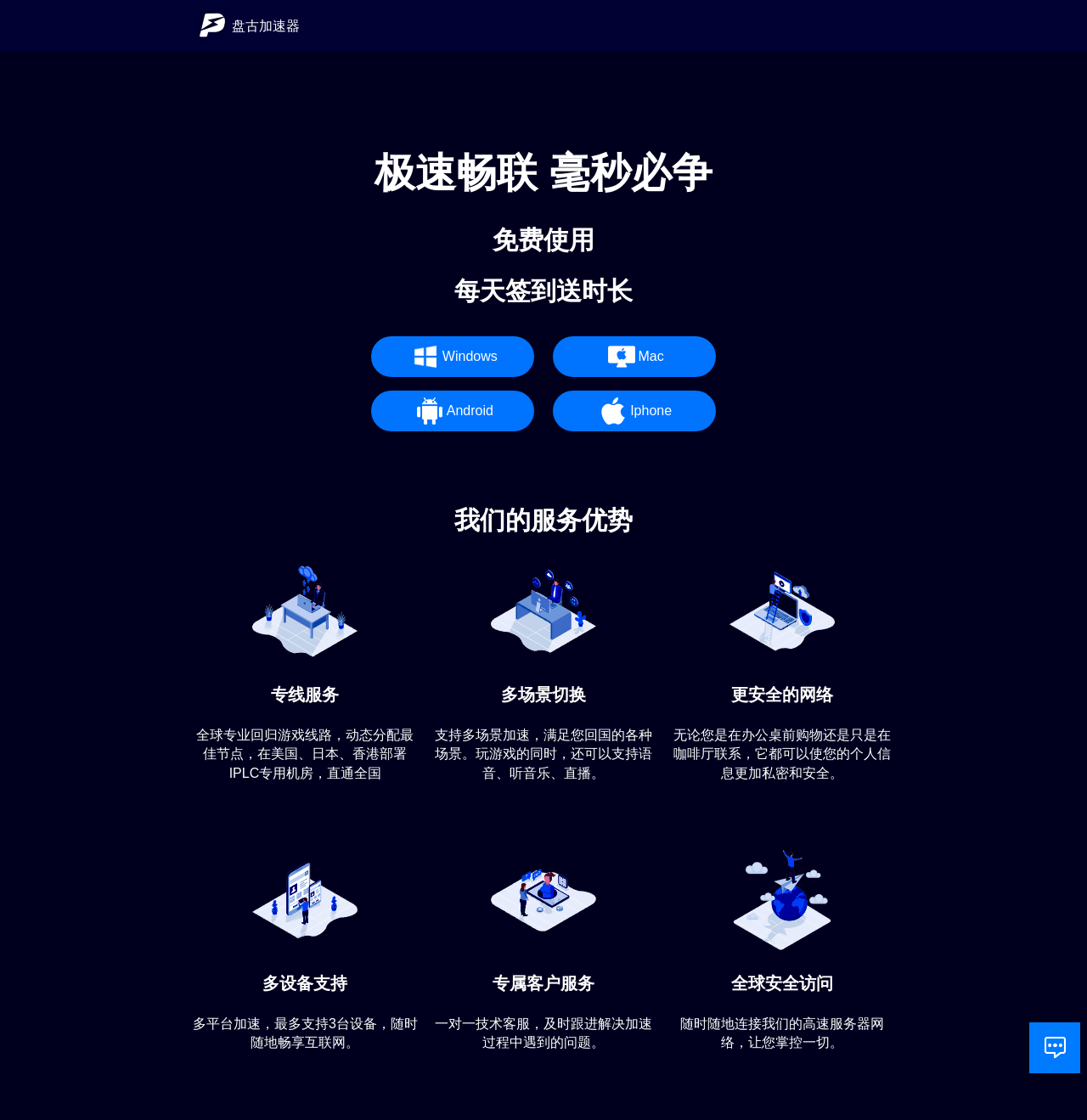Based on the visual content of the image, answer the question thoroughly: What is the main purpose of this website?

Based on the headings and descriptions on the webpage, it appears that this website provides an accelerator service that allows users to access the internet faster and more securely. The headings mention '极速畅联' (fast and smooth connection), '免费使用' (free to use), and '我们的服务优势' (our service advantages), which suggest that the website offers a service that accelerates internet access.